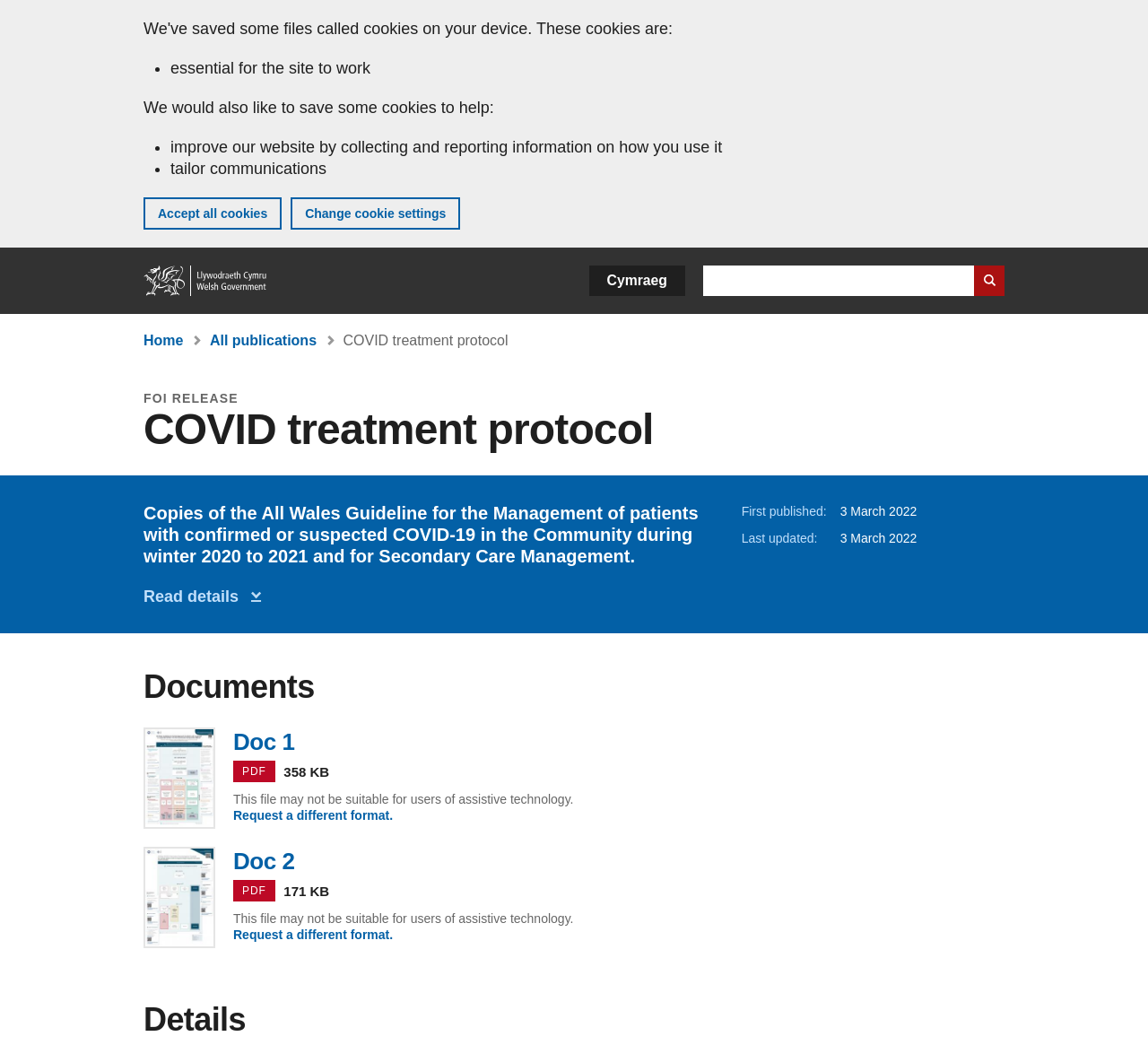Is the website available in multiple languages?
Ensure your answer is thorough and detailed.

The webpage contains a language navigation button labeled 'Cymraeg', which suggests that the website is available in Welsh. This, combined with the presence of a language navigation button, implies that the website is available in multiple languages.